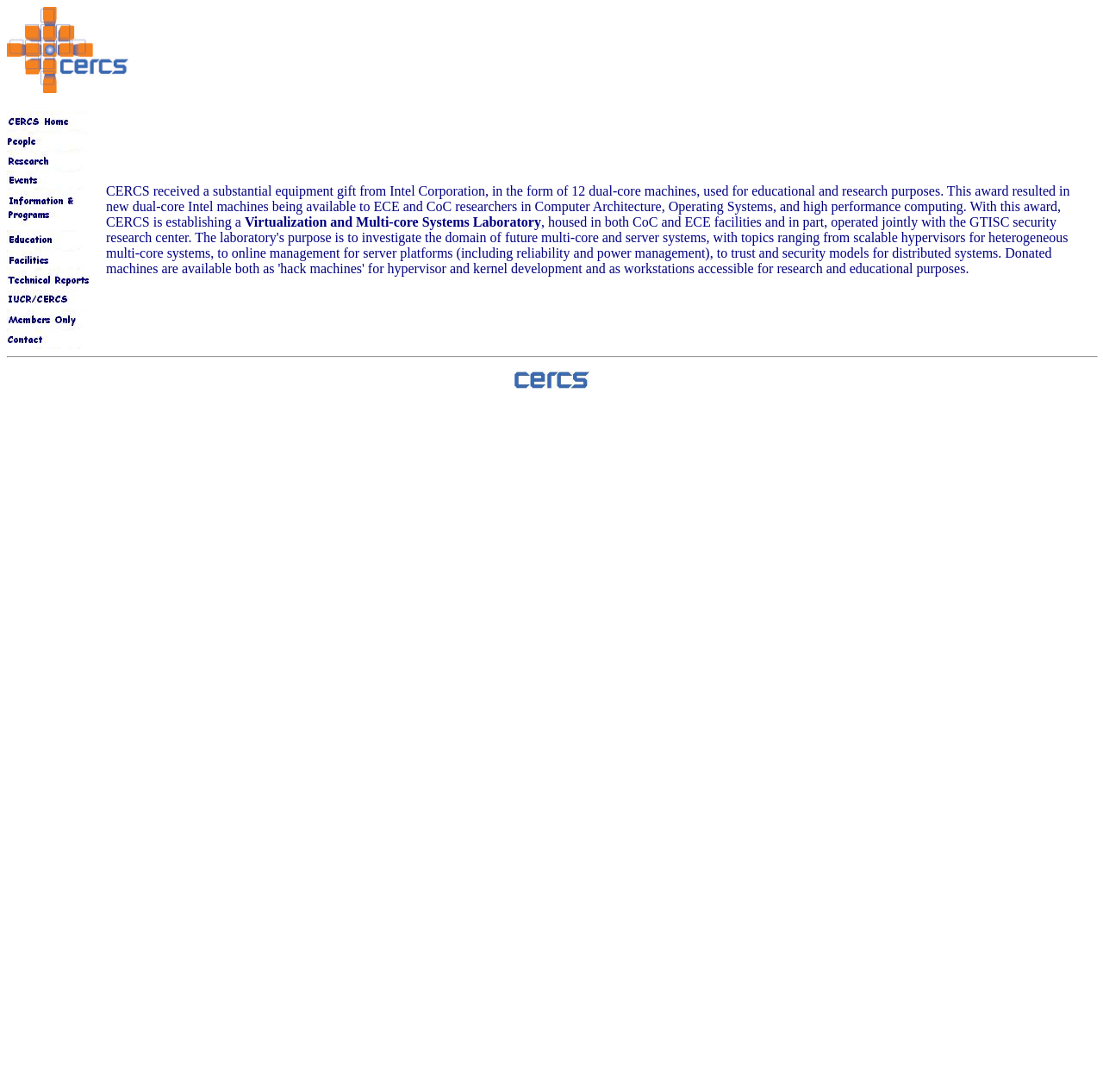Determine the bounding box coordinates of the area to click in order to meet this instruction: "Learn about CERCS Technical Reports".

[0.006, 0.254, 0.09, 0.268]